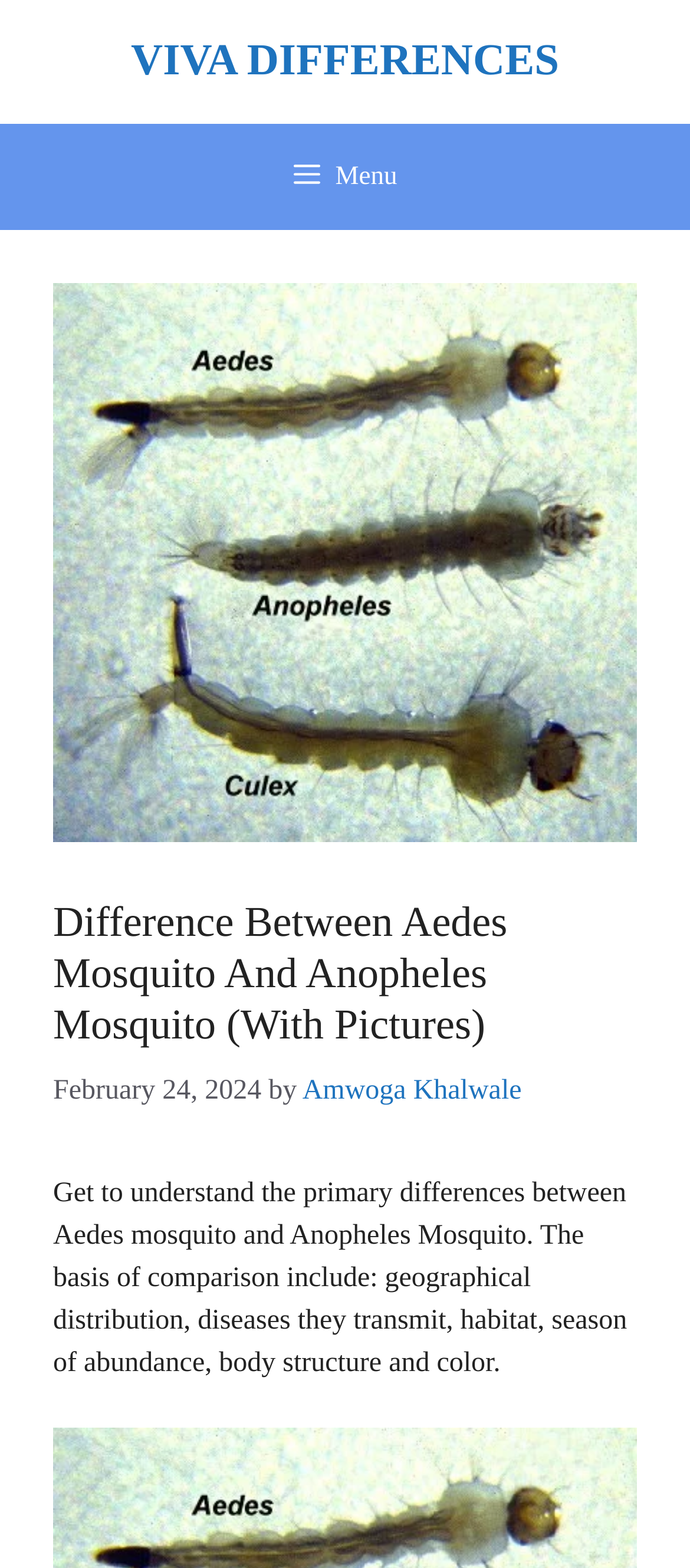Use the details in the image to answer the question thoroughly: 
Who is the author of the article?

The author of the article can be found below the heading, where it says 'by Amwoga Khalwale'.